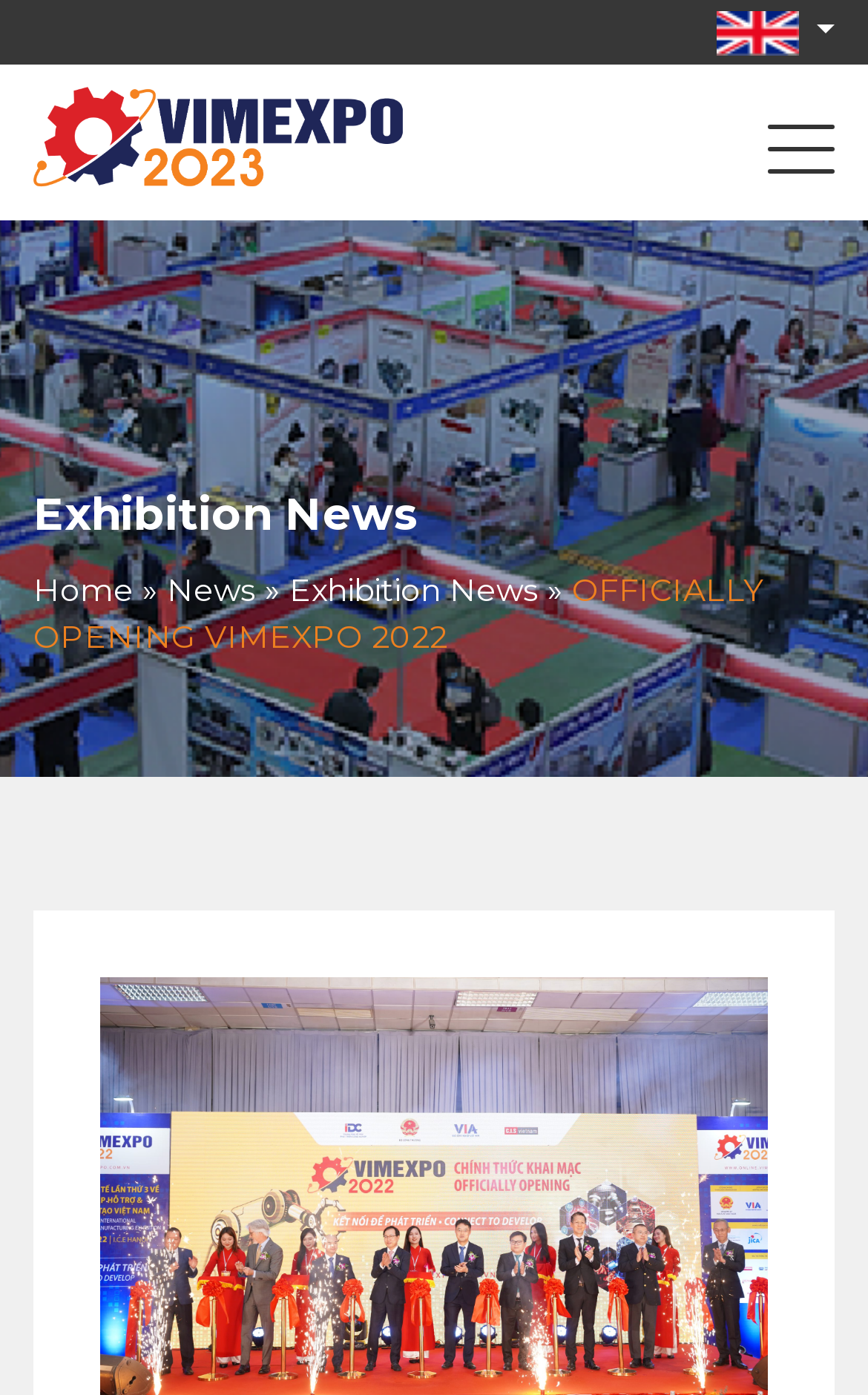Please answer the following query using a single word or phrase: 
What is the name of the exhibition?

VIMEXPO 2022